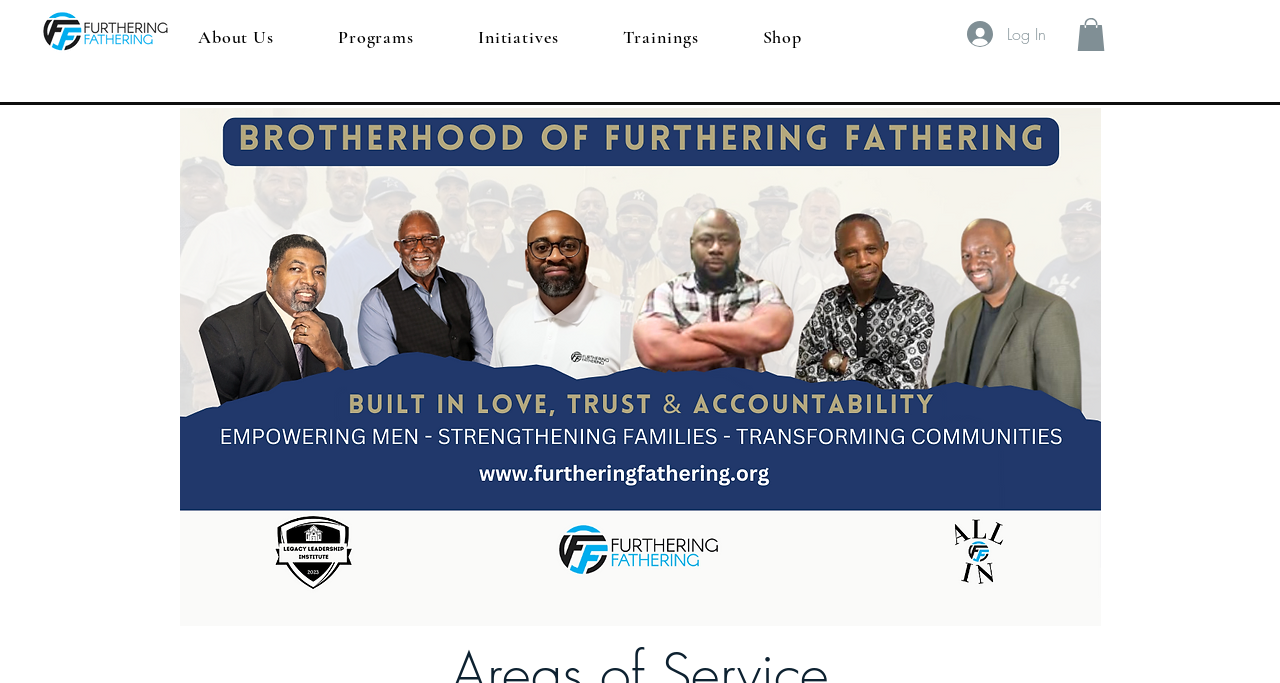What is the logo of the website?
Please answer the question as detailed as possible based on the image.

The logo of the website is an image located at the top left corner of the webpage, which is a transparent image with the text 'Furthering Fathering' embedded in it.